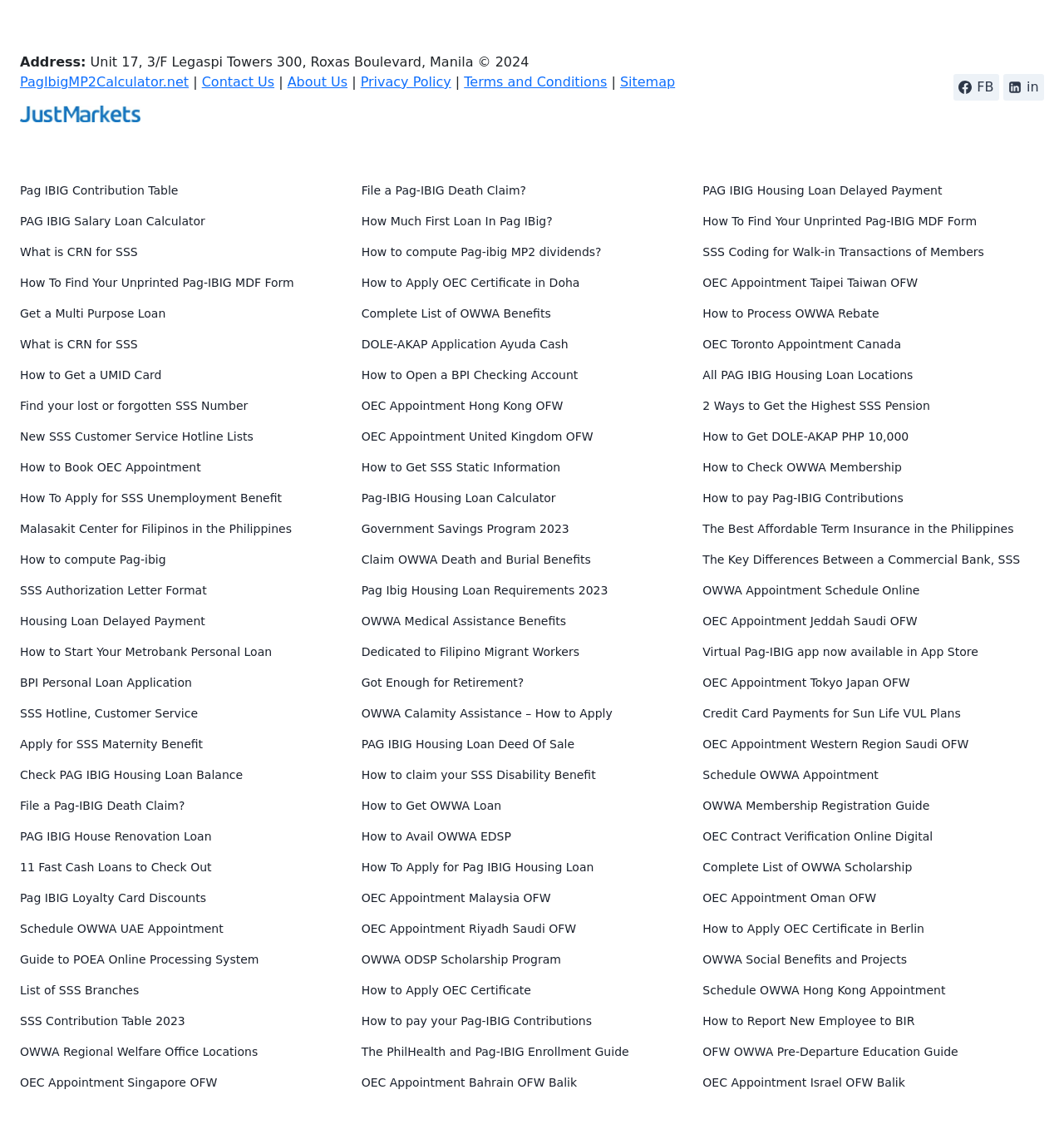For the following element description, predict the bounding box coordinates in the format (top-left x, top-left y, bottom-right x, bottom-right y). All values should be floating point numbers between 0 and 1. Description: Sitemap

[0.583, 0.065, 0.634, 0.079]